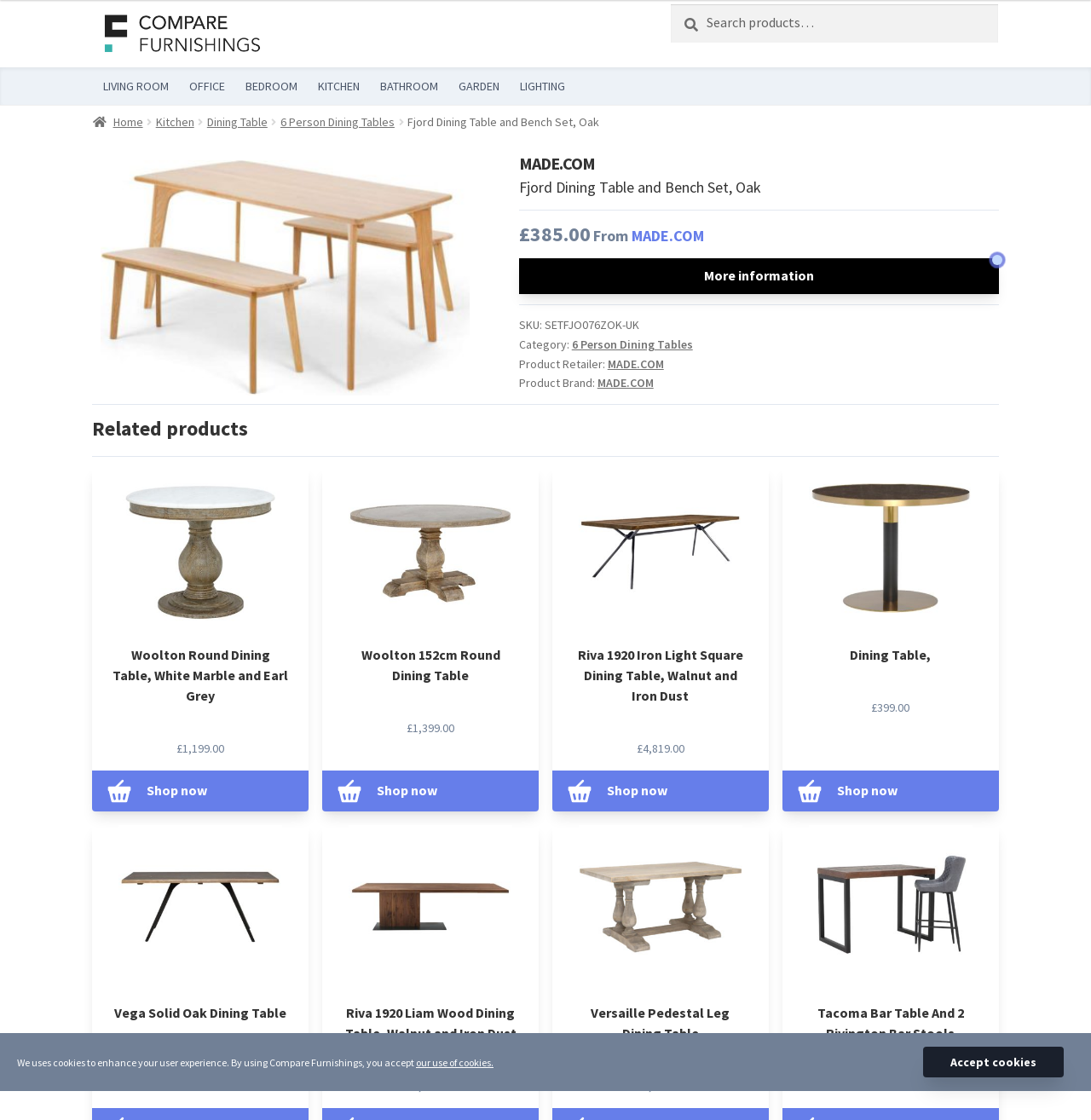Construct a comprehensive description capturing every detail on the webpage.

This webpage is about a Fjord Dining Table and Bench Set, Oak, with a focus on its product details and related products. At the top left corner, there is a Compare Furnishings logo, and next to it, a search bar with a search button. Below the search bar, there is a primary navigation menu with links to different categories such as LIVING ROOM, OFFICE, and KITCHEN.

Below the navigation menu, there is a breadcrumbs navigation section showing the current page's location, with links to Home, Kitchen, Dining Table, and 6 Person Dining Tables. Next to the breadcrumbs, there is a large image of the Fjord Dining Table and Bench Set, Oak.

To the right of the image, there is a section with the product's name, price, and a "More information" link. Below this section, there are details about the product, including its SKU, category, and product retailer. 

Further down the page, there is a "Related products" section, which displays six related products with their images, names, and prices. Each related product has a "Shop now" button. These products are arranged in two columns, with three products in each column.

At the bottom of the page, there is a message about the use of cookies, with a link to learn more about it, and an "Accept cookies" button.